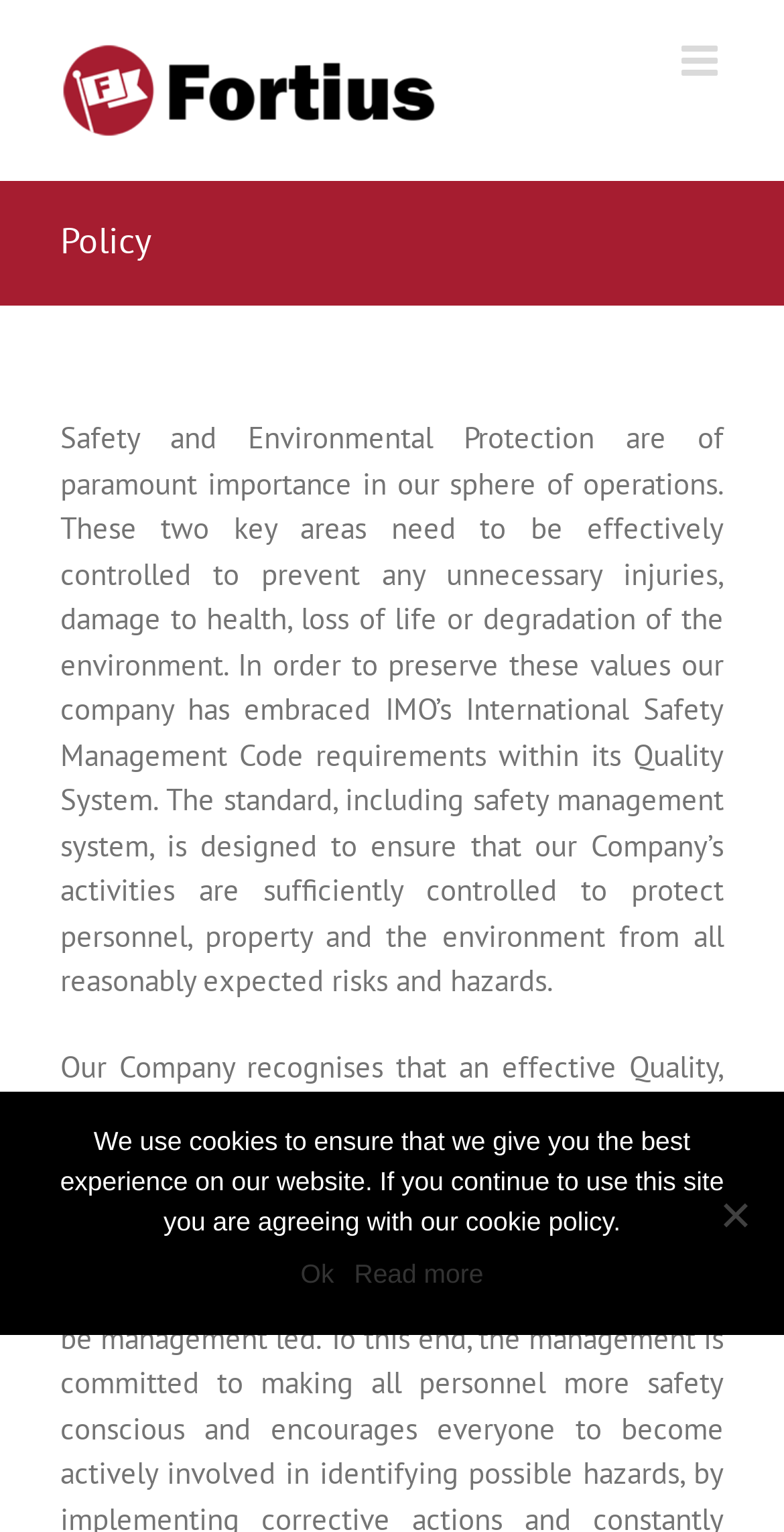Identify the coordinates of the bounding box for the element described below: "Ok". Return the coordinates as four float numbers between 0 and 1: [left, top, right, bottom].

[0.383, 0.819, 0.426, 0.845]